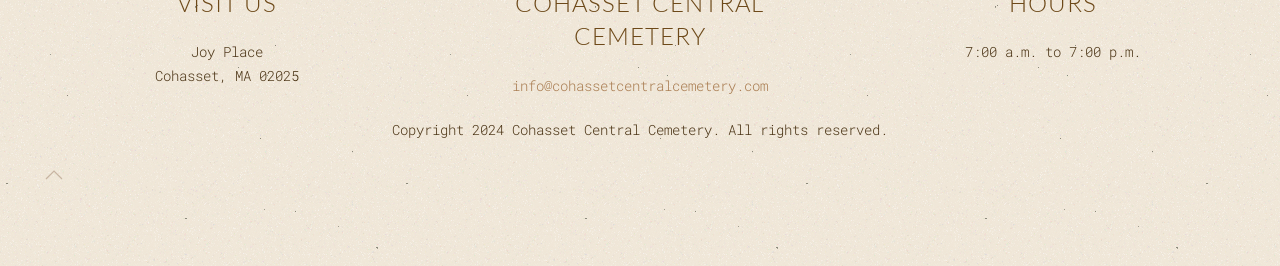What are the operating hours?
Look at the screenshot and provide an in-depth answer.

The operating hours are mentioned on the webpage, which are from 7:00 a.m. to 7:00 p.m.